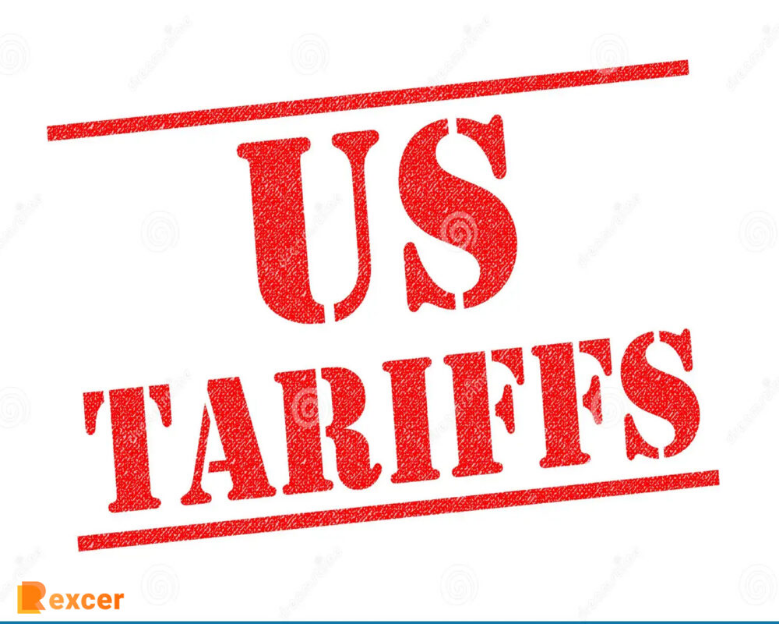Refer to the image and provide a thorough answer to this question:
What is the color of the capitalized text?

The caption describes the words 'US TARIFFS' as being in large, capitalized red letters, emphasizing the sense of urgency and importance related to the topic of tariffs.